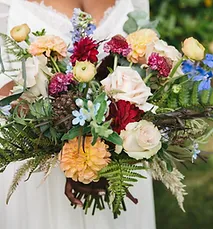Describe in detail everything you see in the image.

This vibrant and beautifully arranged bouquet showcases a stunning variety of flowers, including soft pink roses, rich red dahlias, and cheerful yellow blooms, all complemented by lush greenery and delicate blue accents. The floral composition captures the essence of a natural arrangement, highlighting the beauty of locally grown flowers. The bouquet, held in graceful hands, evokes a sense of joy and celebration, making it a perfect choice for special occasions such as weddings or anniversaries. The serene outdoor setting enhances the bouquet’s allure, inviting viewers to appreciate the artistry of floral design and the connection to nature.